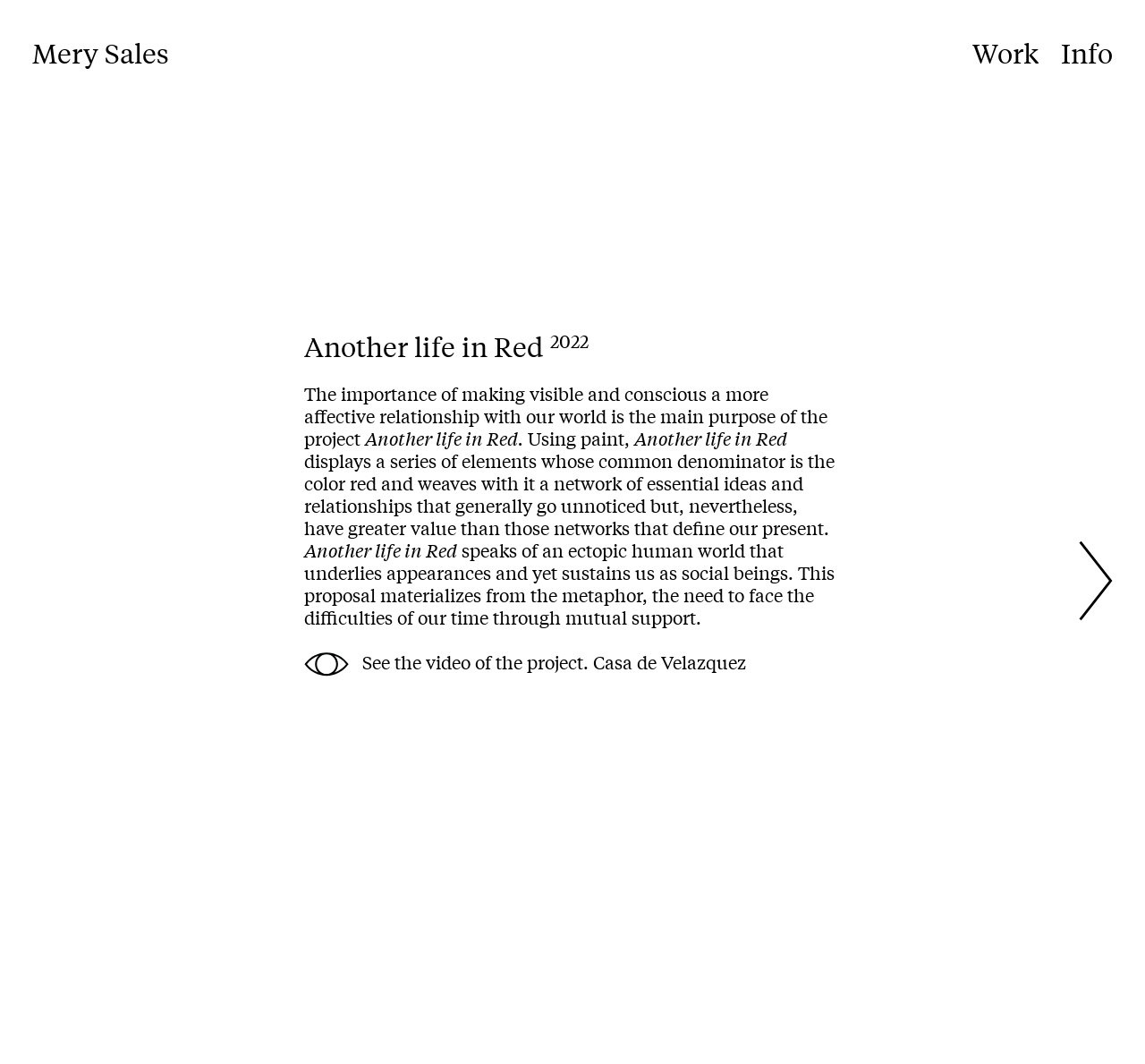Determine the bounding box coordinates of the UI element described by: "Work".

[0.849, 0.034, 0.907, 0.065]